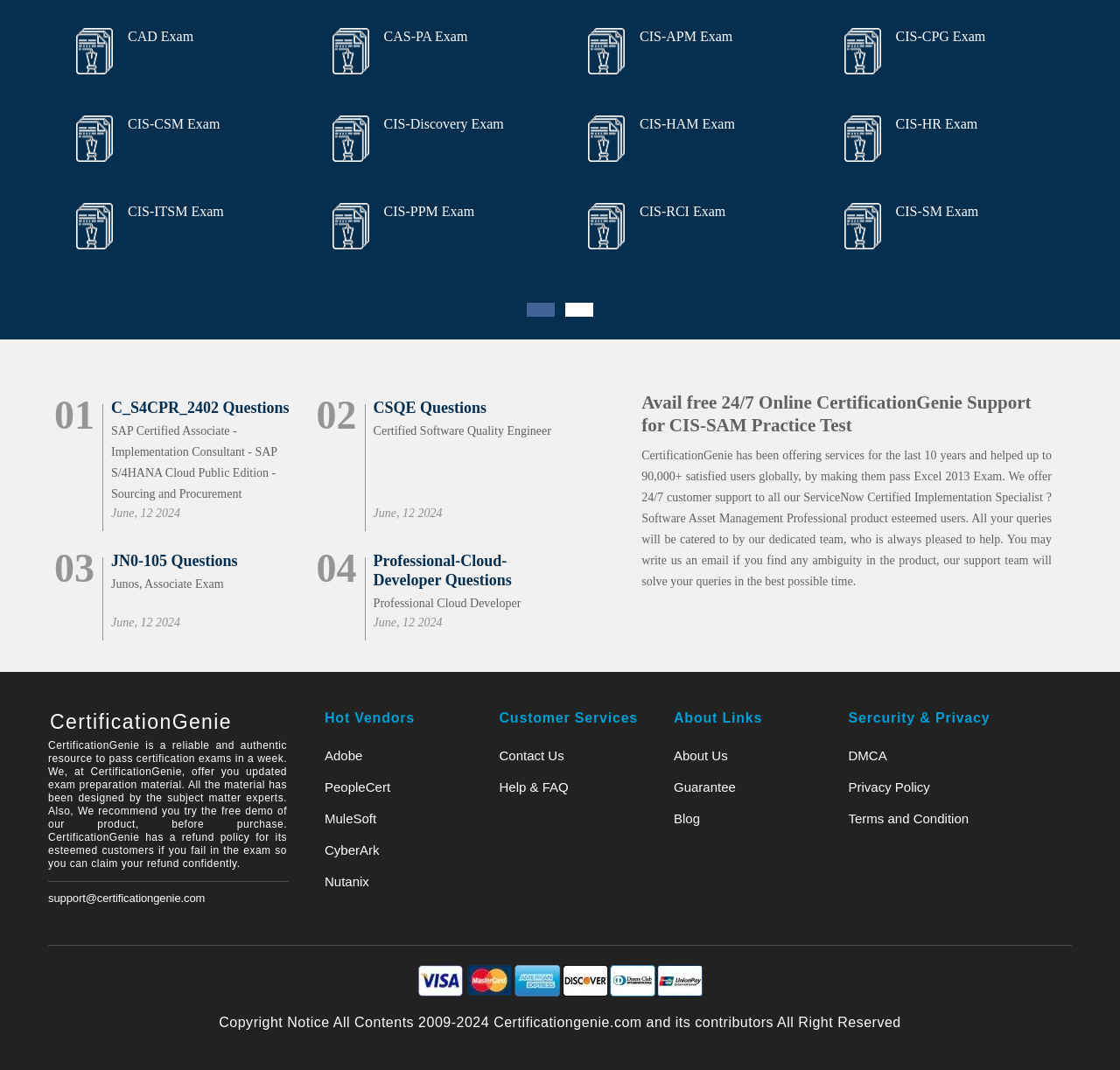Reply to the question with a single word or phrase:
How many hot vendors are listed on the webpage?

5